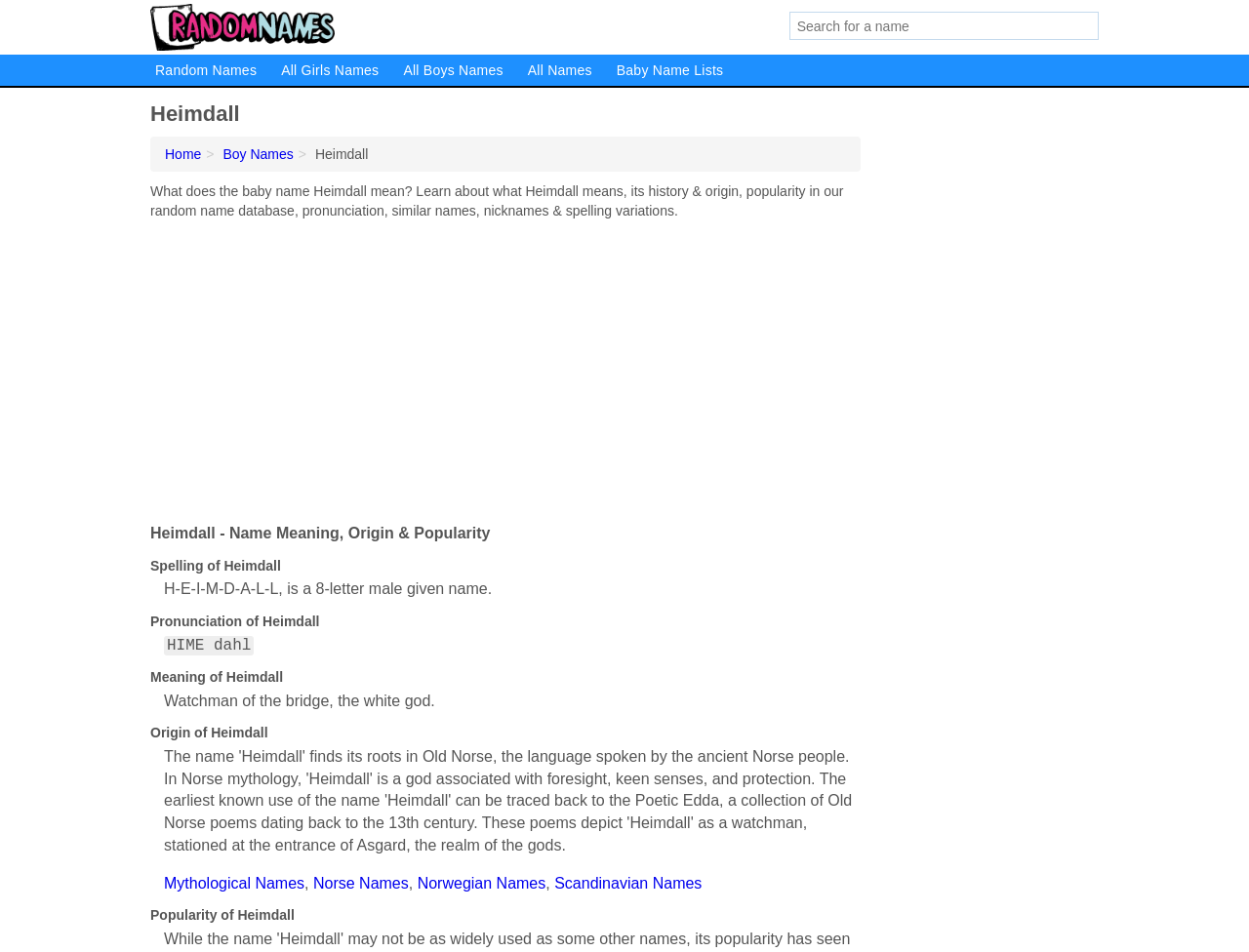Find the bounding box coordinates for the element that must be clicked to complete the instruction: "View Boy Names". The coordinates should be four float numbers between 0 and 1, indicated as [left, top, right, bottom].

[0.178, 0.154, 0.235, 0.171]